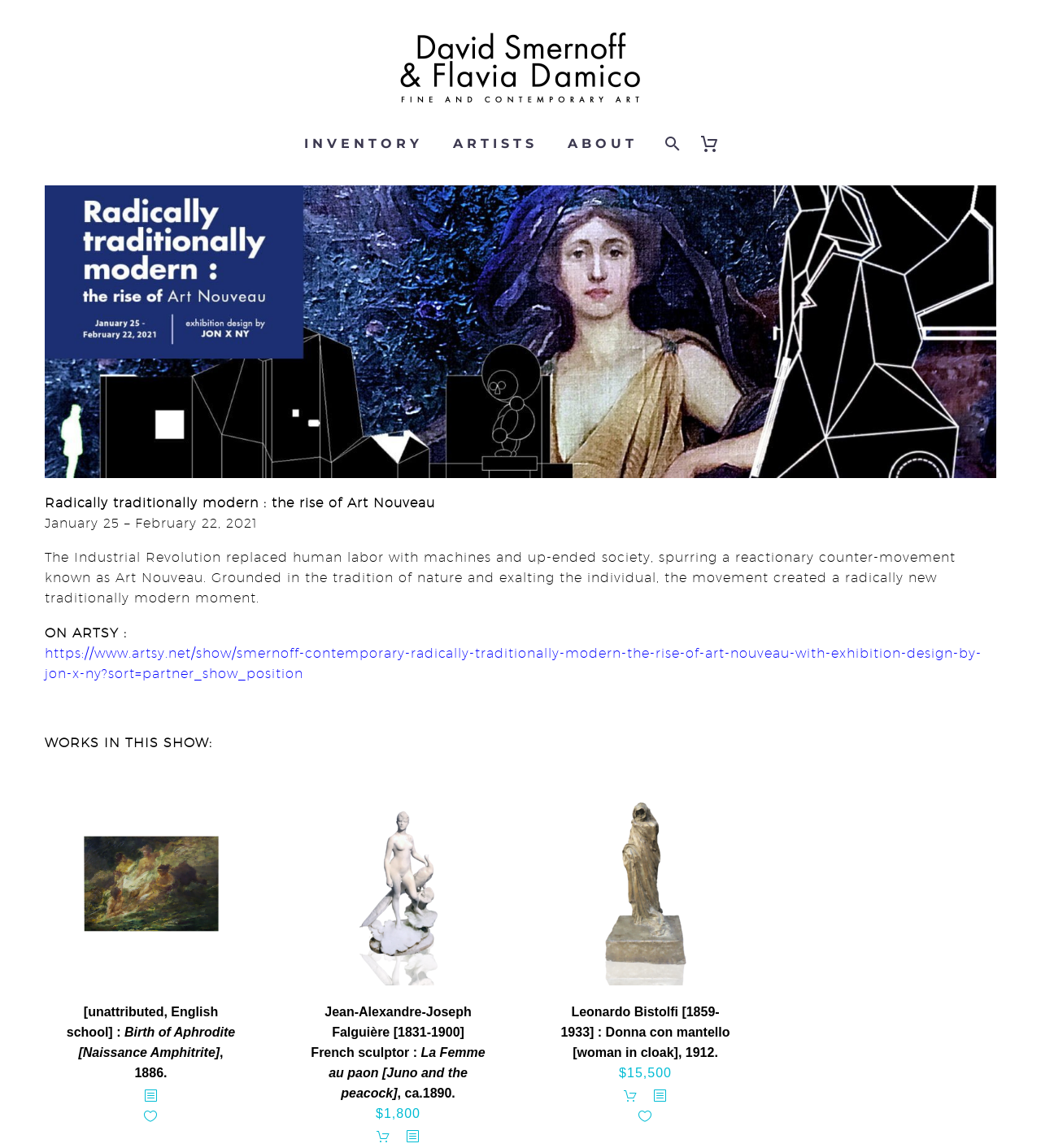Answer succinctly with a single word or phrase:
Who is the artist of 'Donna con mantello [woman in cloak]'?

Leonardo Bistolfi